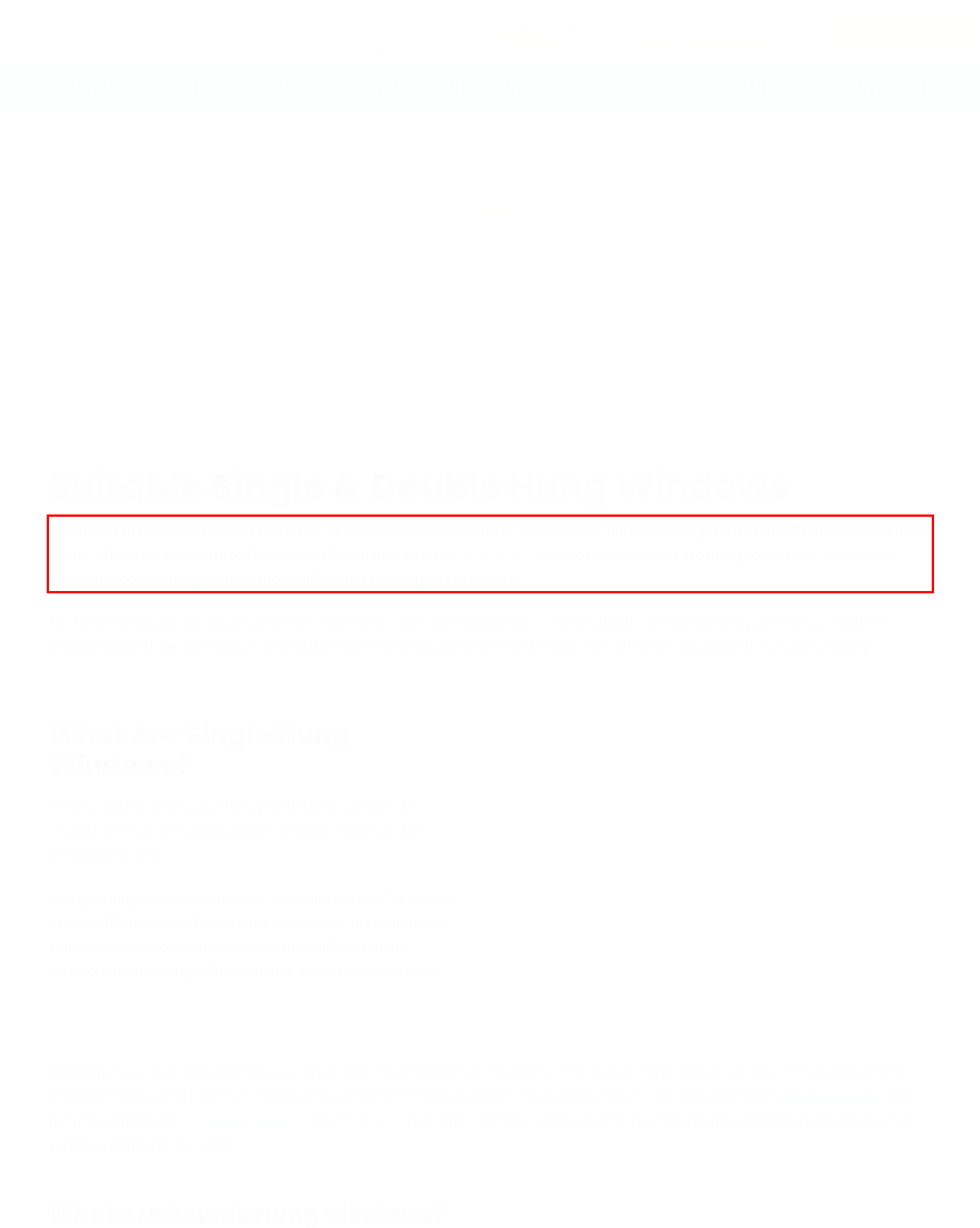Please extract the text content within the red bounding box on the webpage screenshot using OCR.

Windows expand your view and make your home feel welcoming and bright. Bring in more natural light, cross ventilation and improved energy efficiency with a trusted window replacement. Here at WindowPRO, we pride ourselves on providing top-quality, innovative single and double-hung windows for our Southeast Michigan customers.